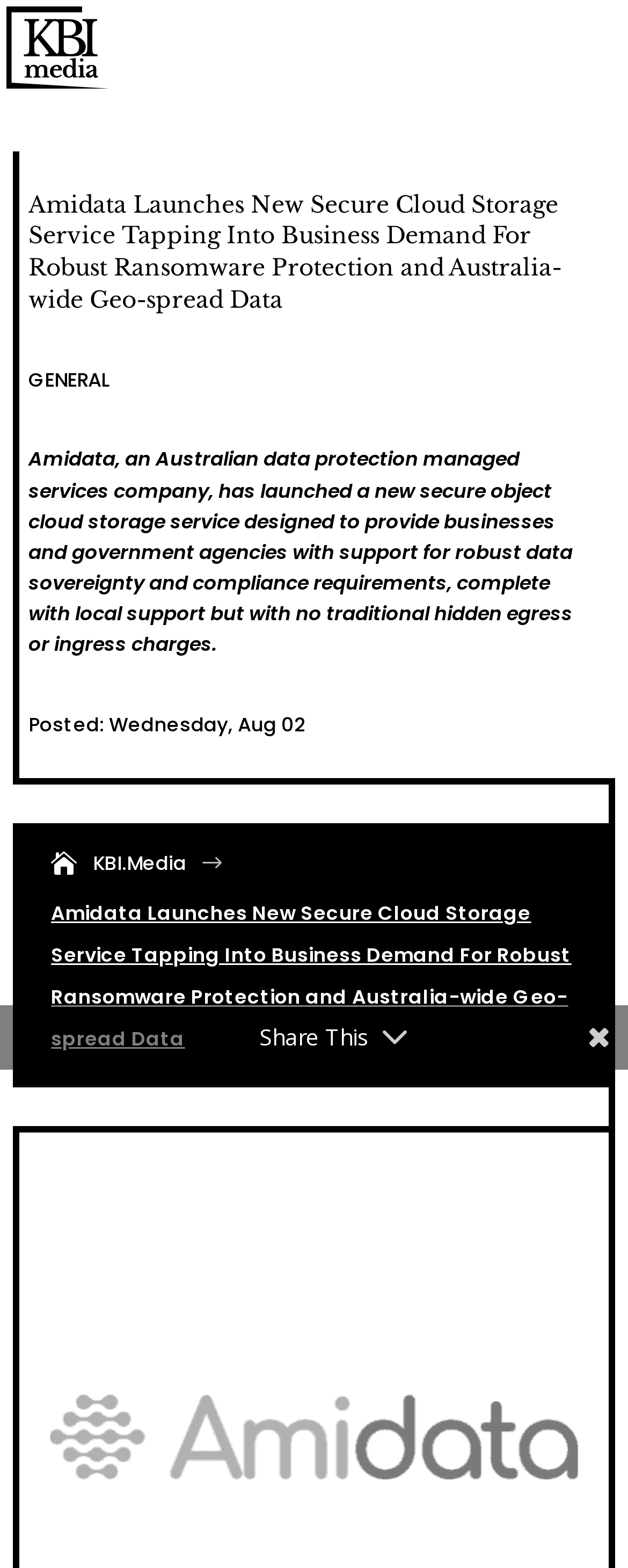Given the content of the image, can you provide a detailed answer to the question?
What is the name of the media outlet?

The link element contains the text ' KBI.Media', which suggests that KBI.Media is the name of the media outlet that published the article.